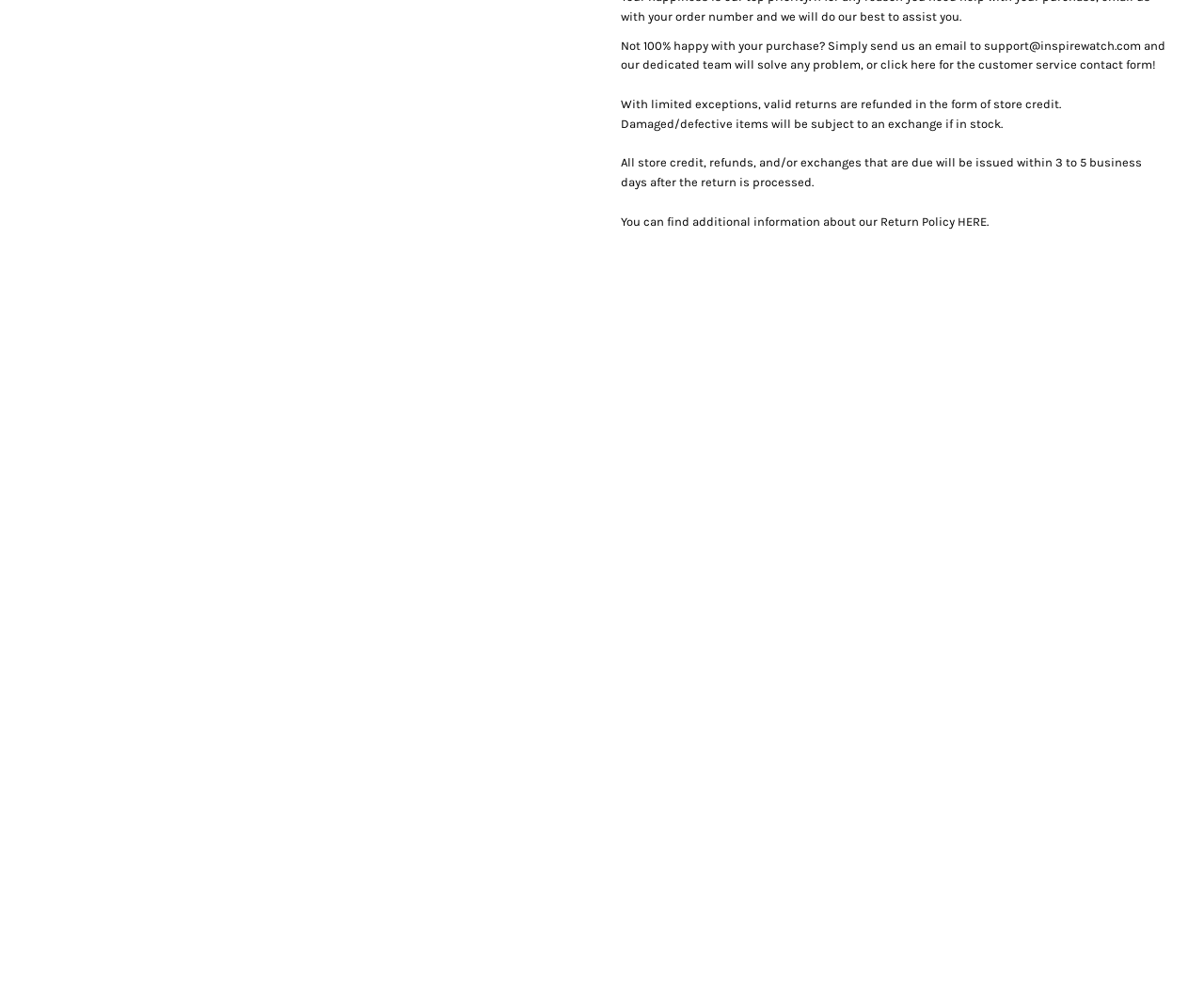What type of security is used for checkout?
Look at the image and provide a detailed response to the question.

I found the information about SSL security by looking at the section that mentions 'SSL SECURE CHECKOUT' and provides a brief description of its purpose, which is to ensure safe and secure shopping.